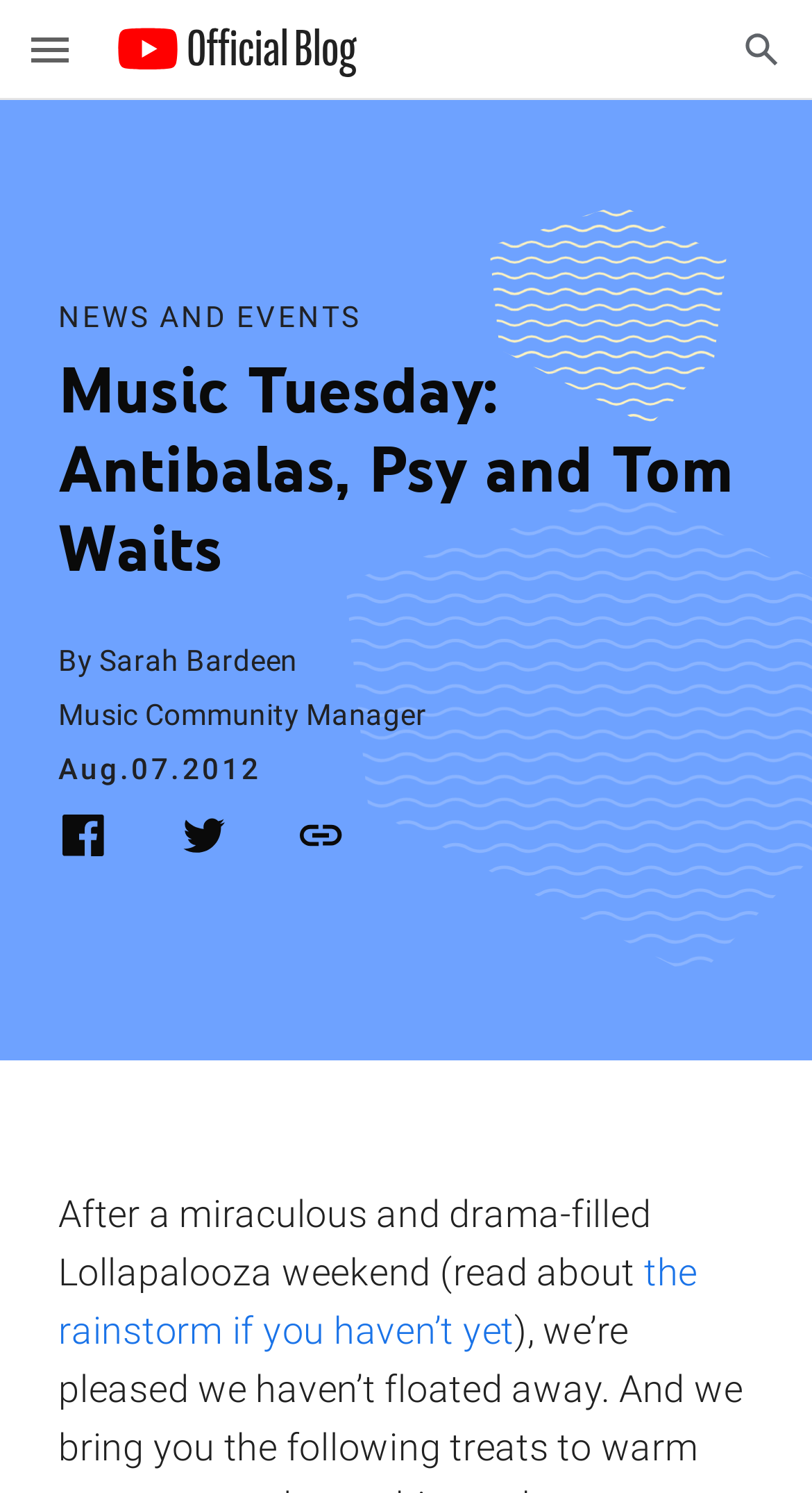Please find the bounding box coordinates of the element that must be clicked to perform the given instruction: "Share on Facebook". The coordinates should be four float numbers from 0 to 1, i.e., [left, top, right, bottom].

[0.072, 0.558, 0.133, 0.58]